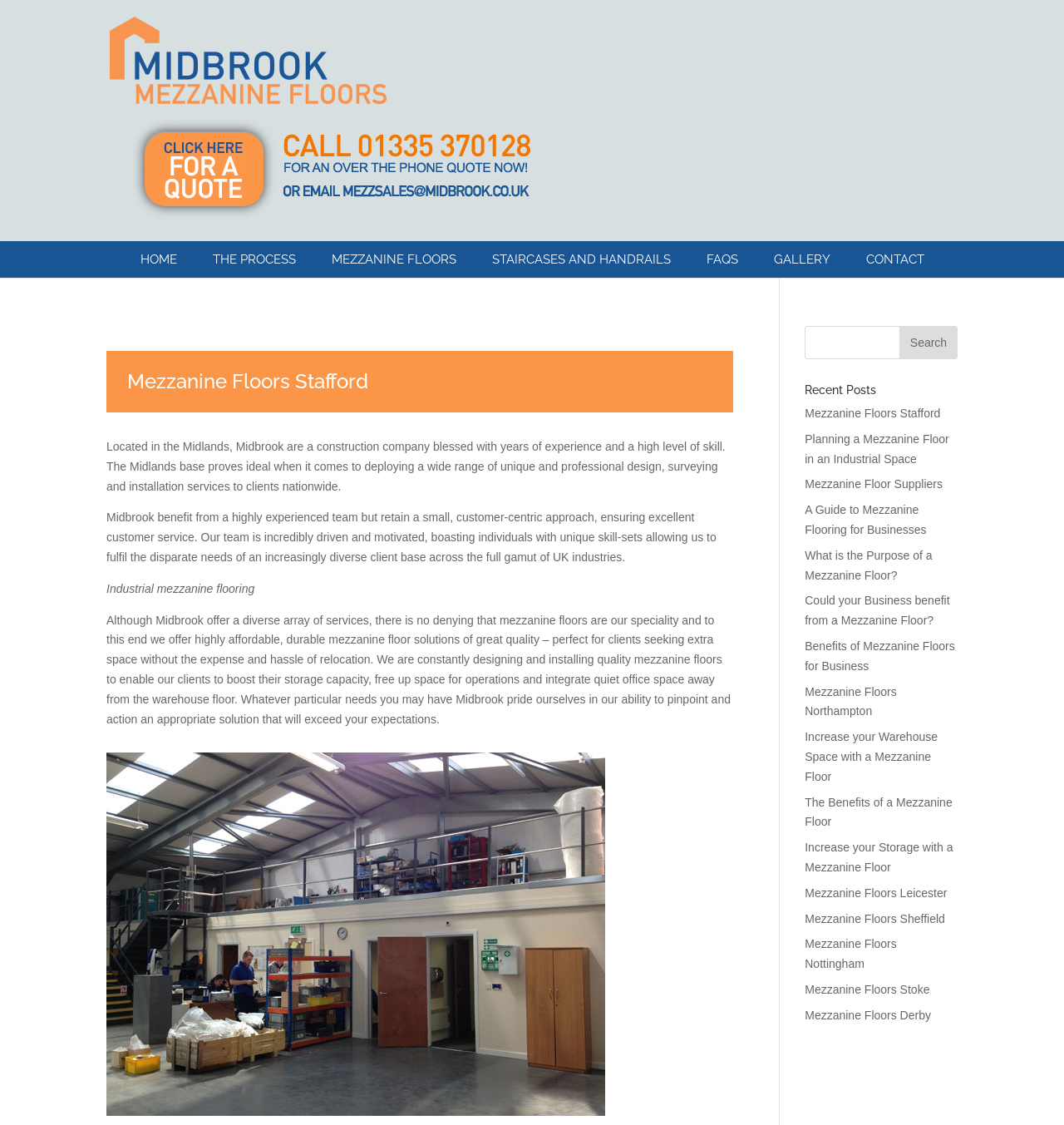Determine the coordinates of the bounding box for the clickable area needed to execute this instruction: "read about Rethink Mental Illness Janey Antoniou Award Winner 2023".

None